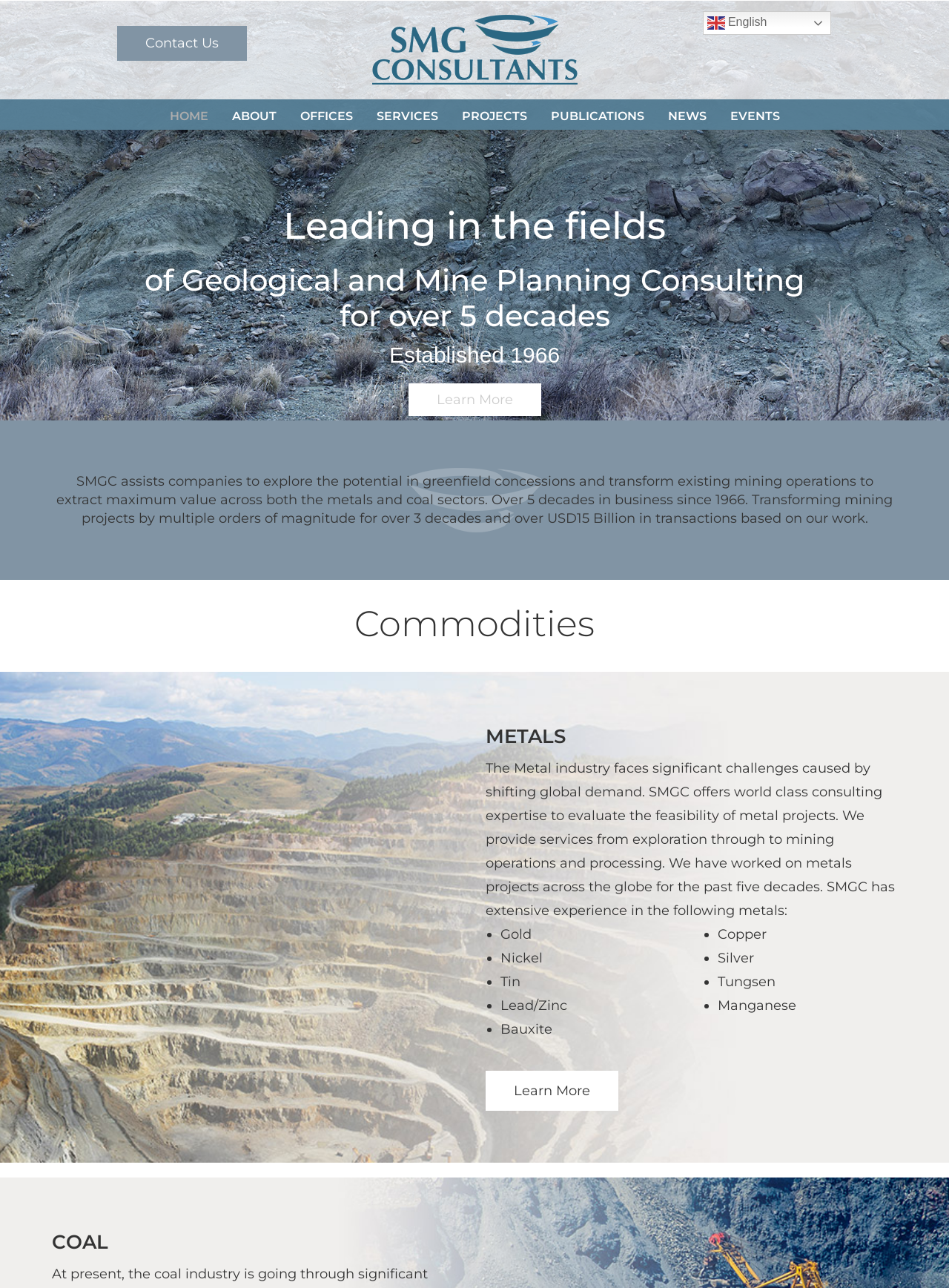Could you determine the bounding box coordinates of the clickable element to complete the instruction: "Explore Commodities"? Provide the coordinates as four float numbers between 0 and 1, i.e., [left, top, right, bottom].

[0.055, 0.473, 0.945, 0.496]